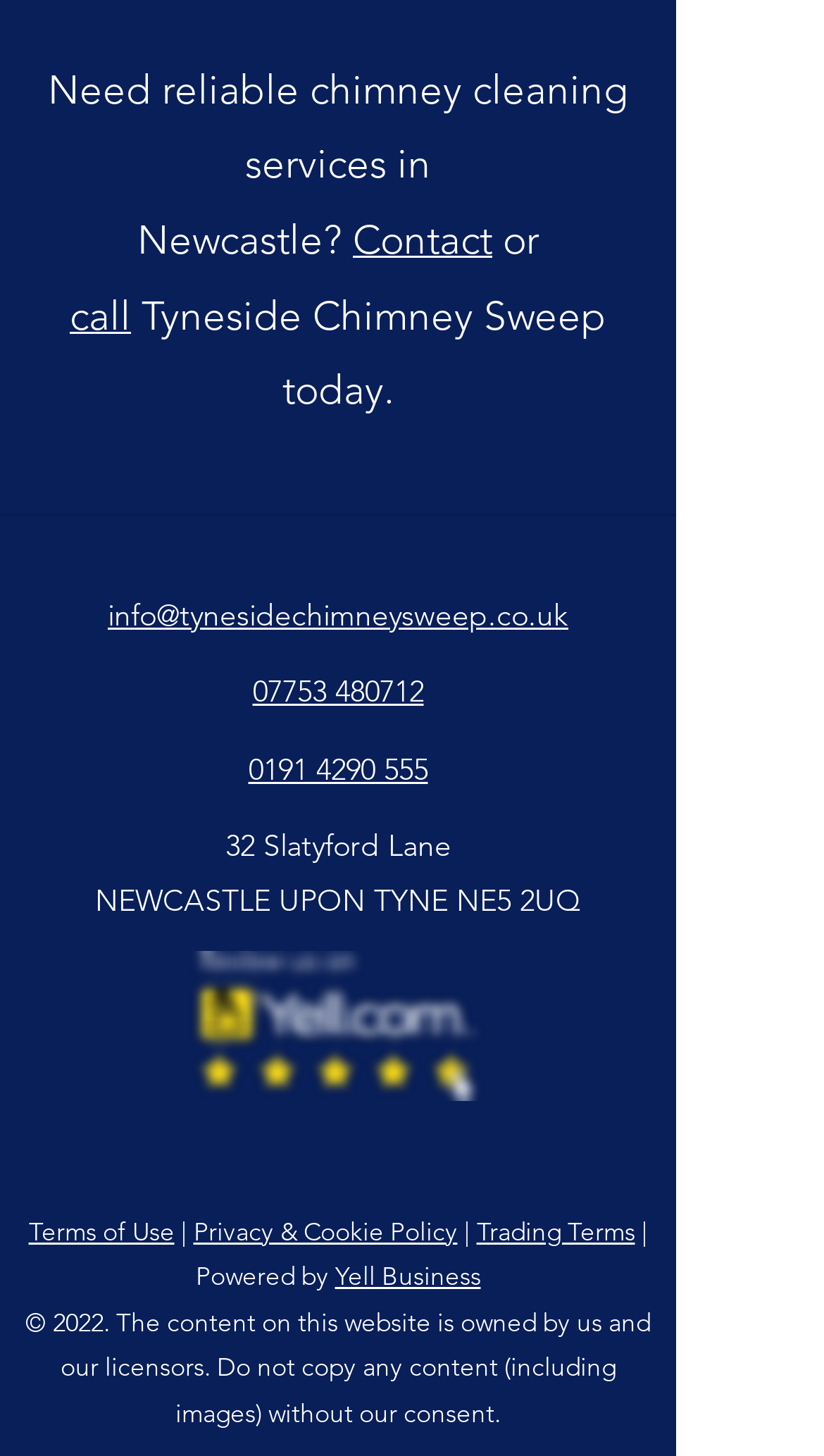Given the description "Privacy & Cookie Policy", provide the bounding box coordinates of the corresponding UI element.

[0.235, 0.834, 0.555, 0.856]